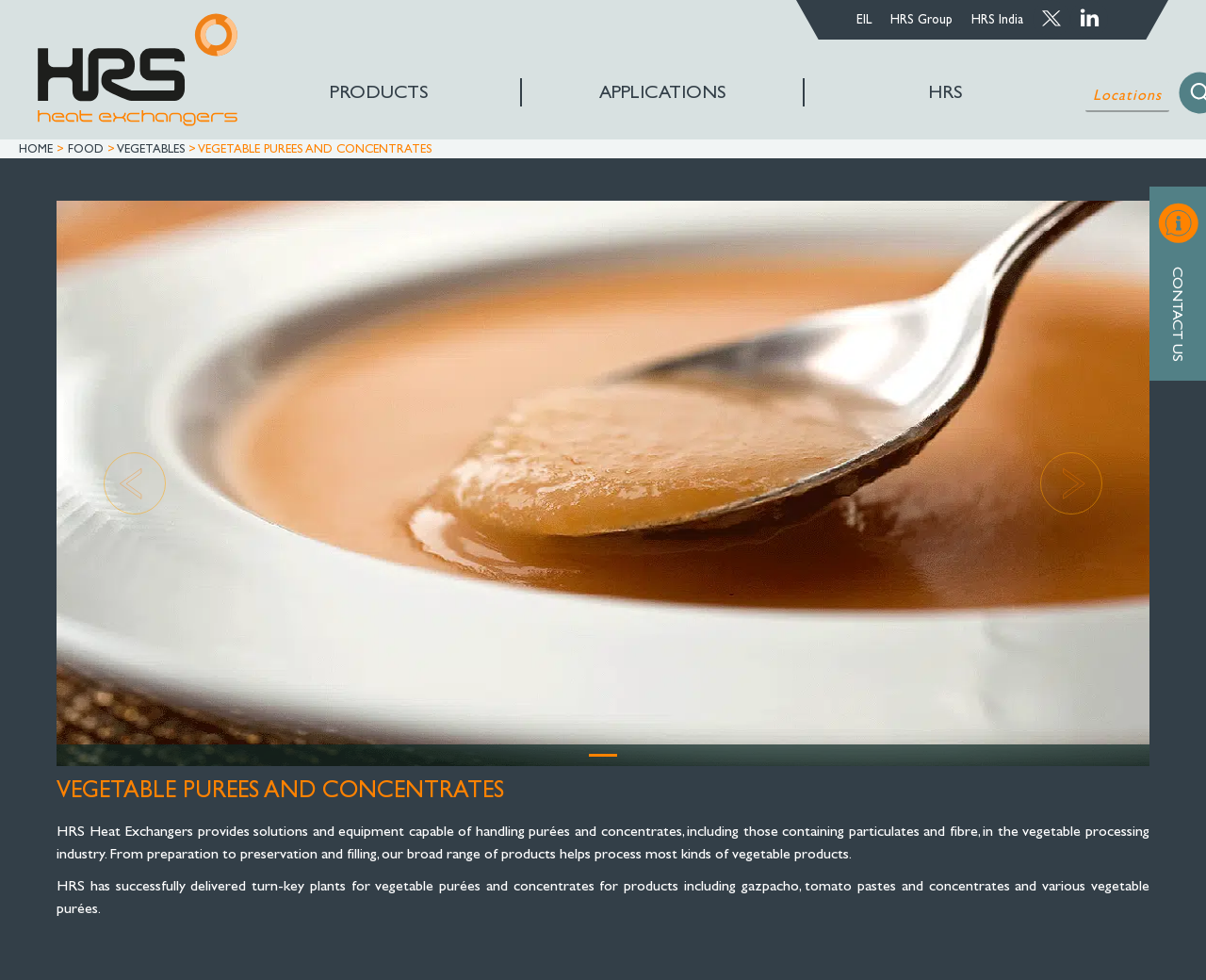Identify the bounding box coordinates of the HTML element based on this description: "aria-label="Slide 1"".

[0.488, 0.759, 0.512, 0.781]